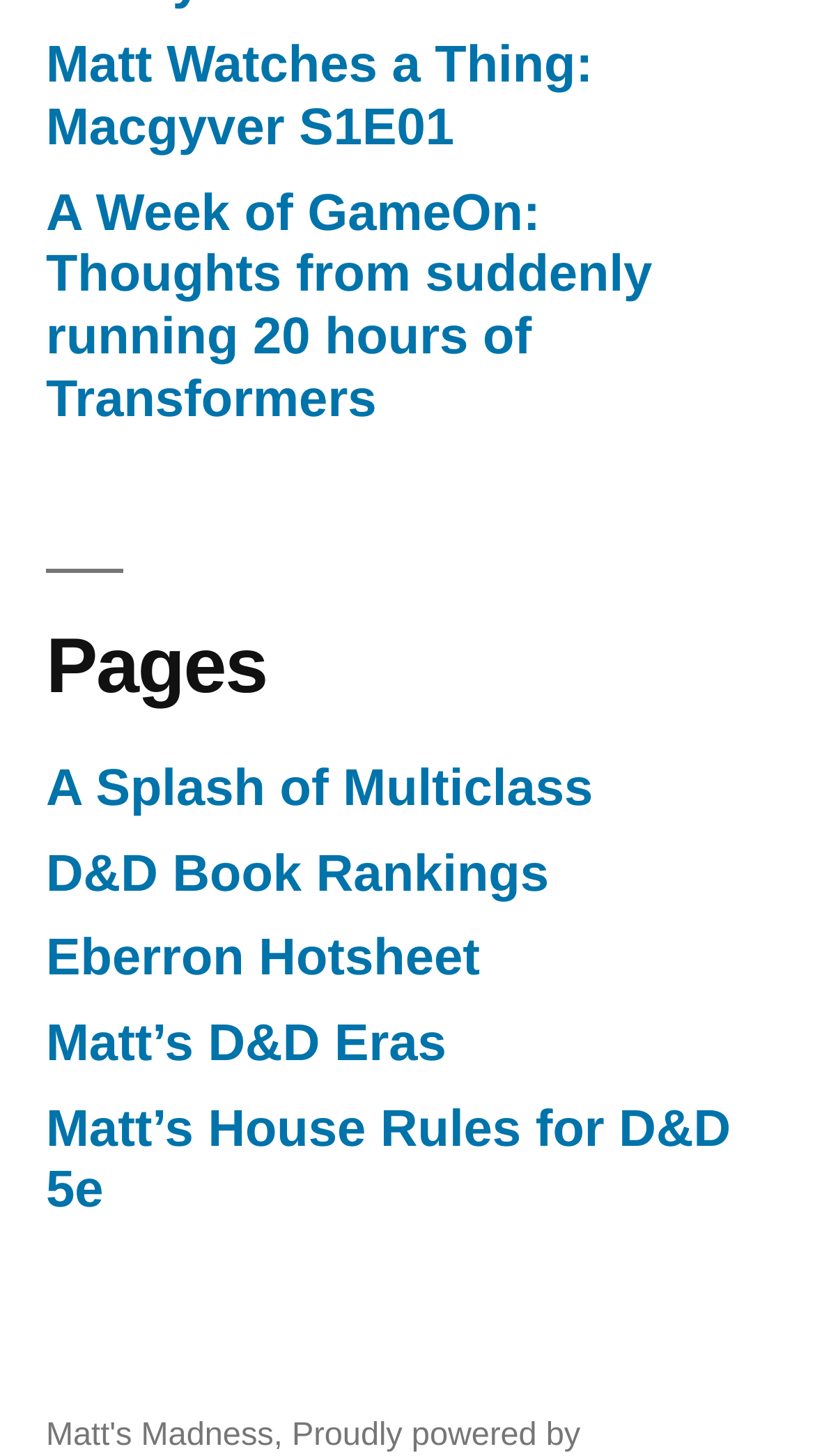Extract the bounding box of the UI element described as: "Eberron Hotsheet".

[0.056, 0.64, 0.589, 0.678]